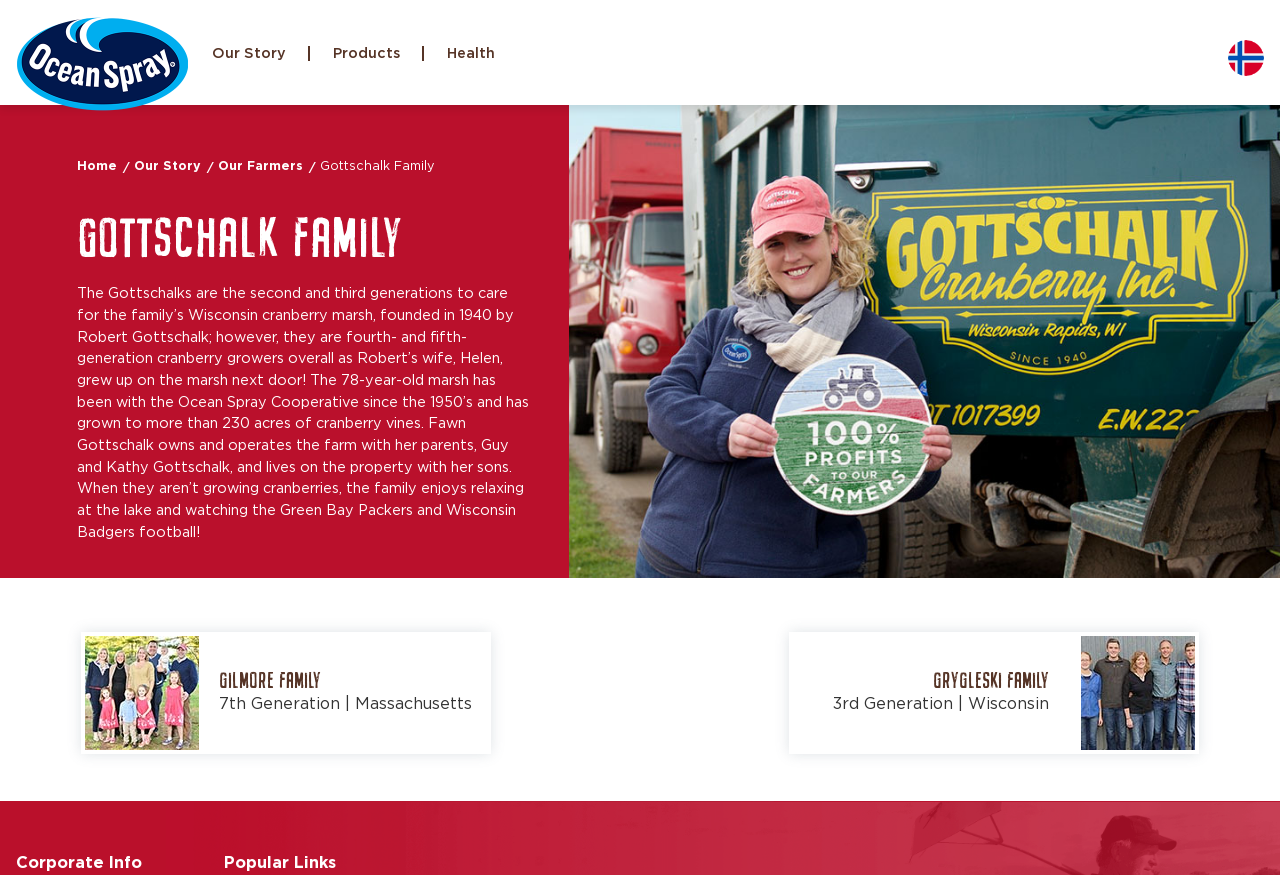Please identify the bounding box coordinates of the clickable area that will allow you to execute the instruction: "Click on the Home link".

[0.06, 0.183, 0.091, 0.198]